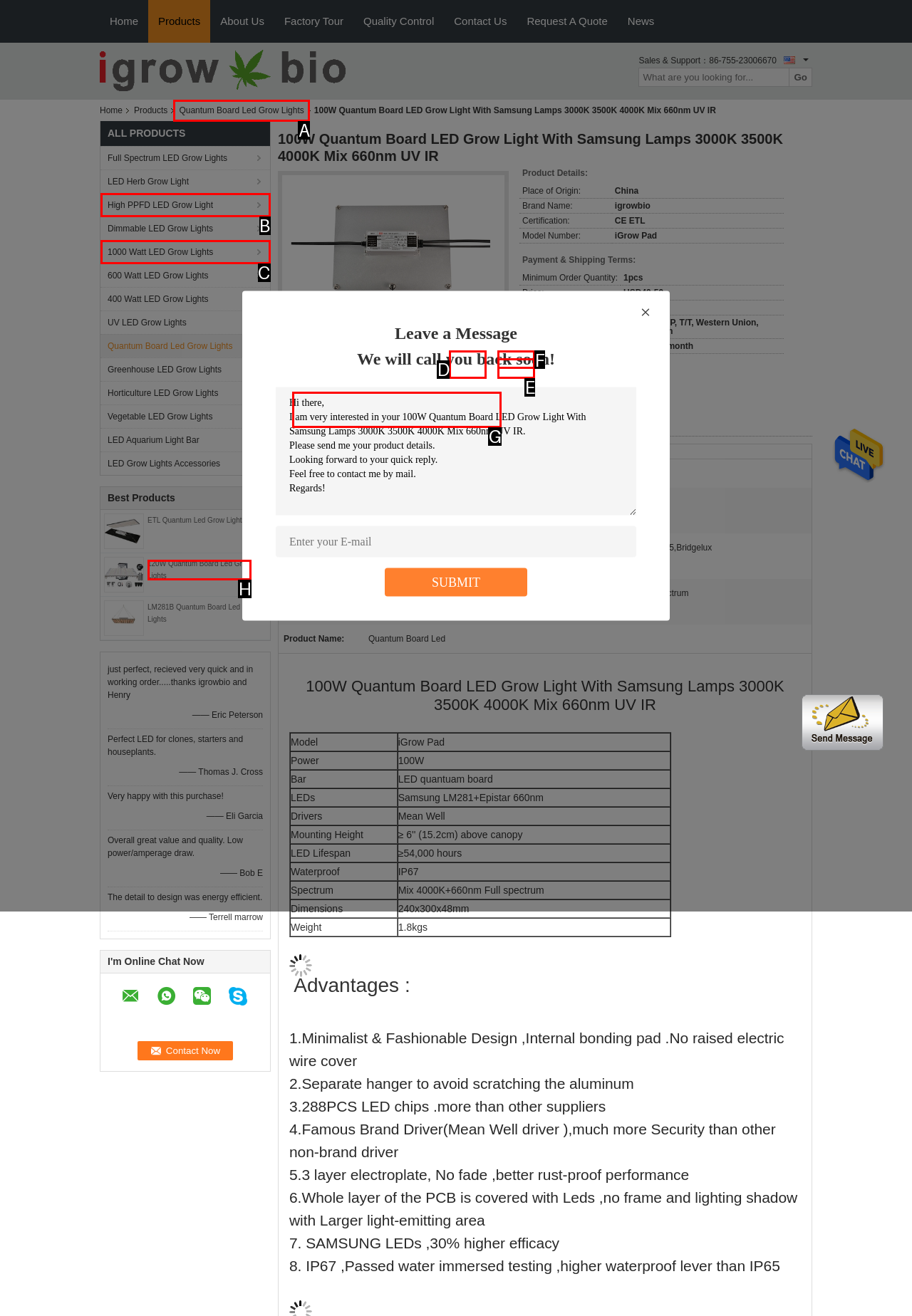Identify the UI element that best fits the description: 1000 Watt LED Grow Lights
Respond with the letter representing the correct option.

C